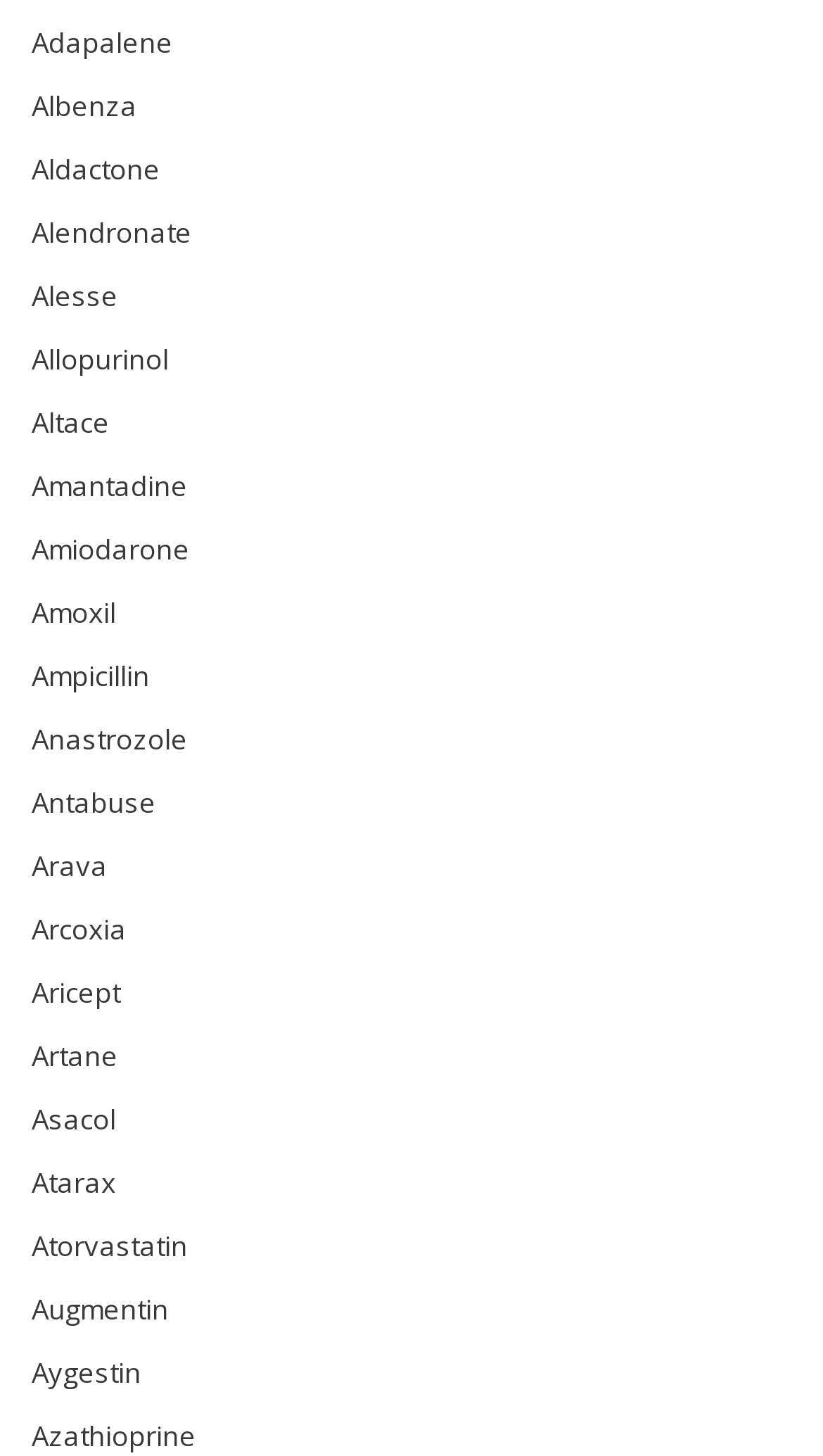Provide the bounding box coordinates of the area you need to click to execute the following instruction: "Click on Adapalene".

[0.038, 0.016, 0.21, 0.042]